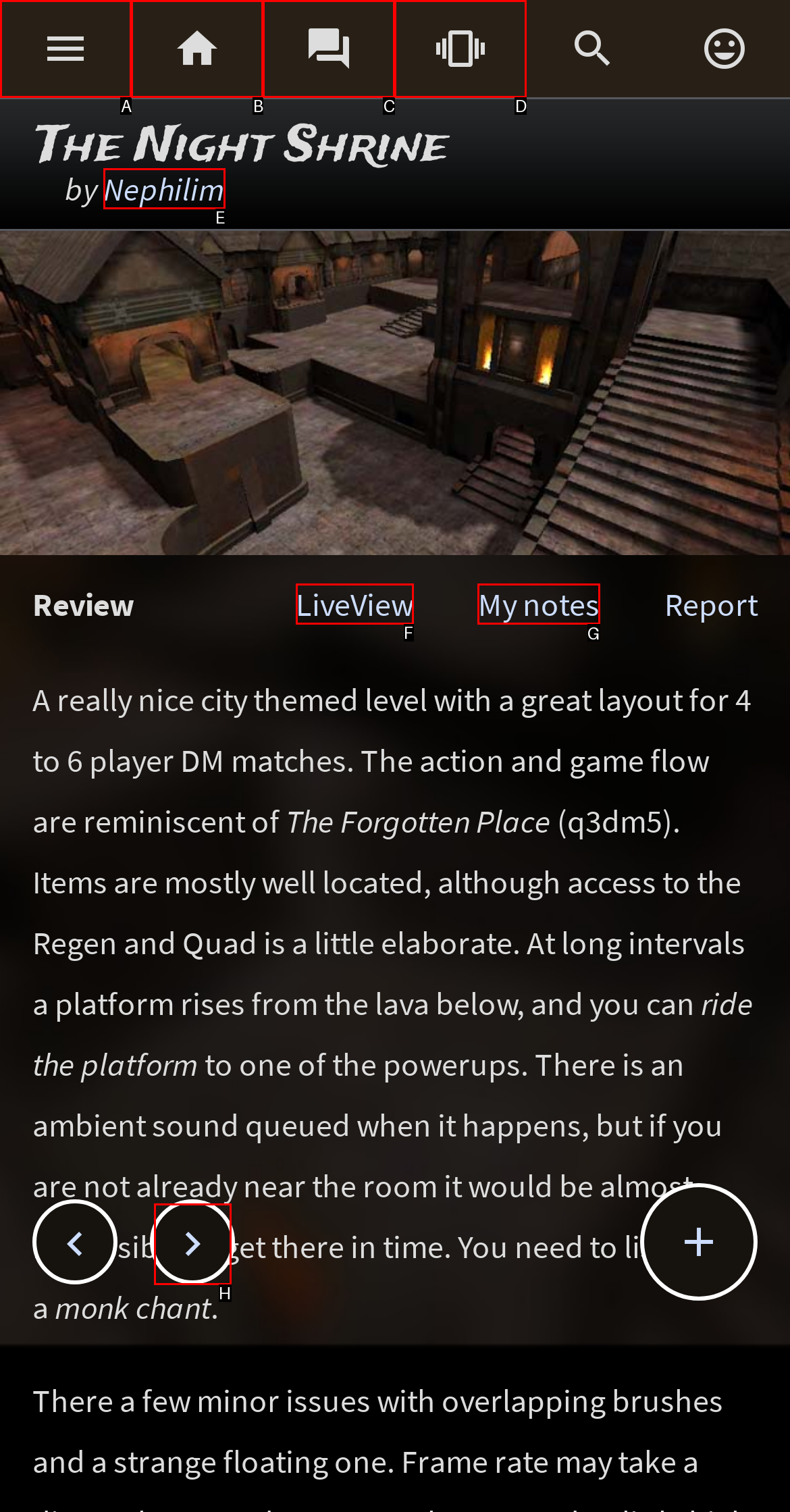Point out which UI element to click to complete this task: Check the notes
Answer with the letter corresponding to the right option from the available choices.

G